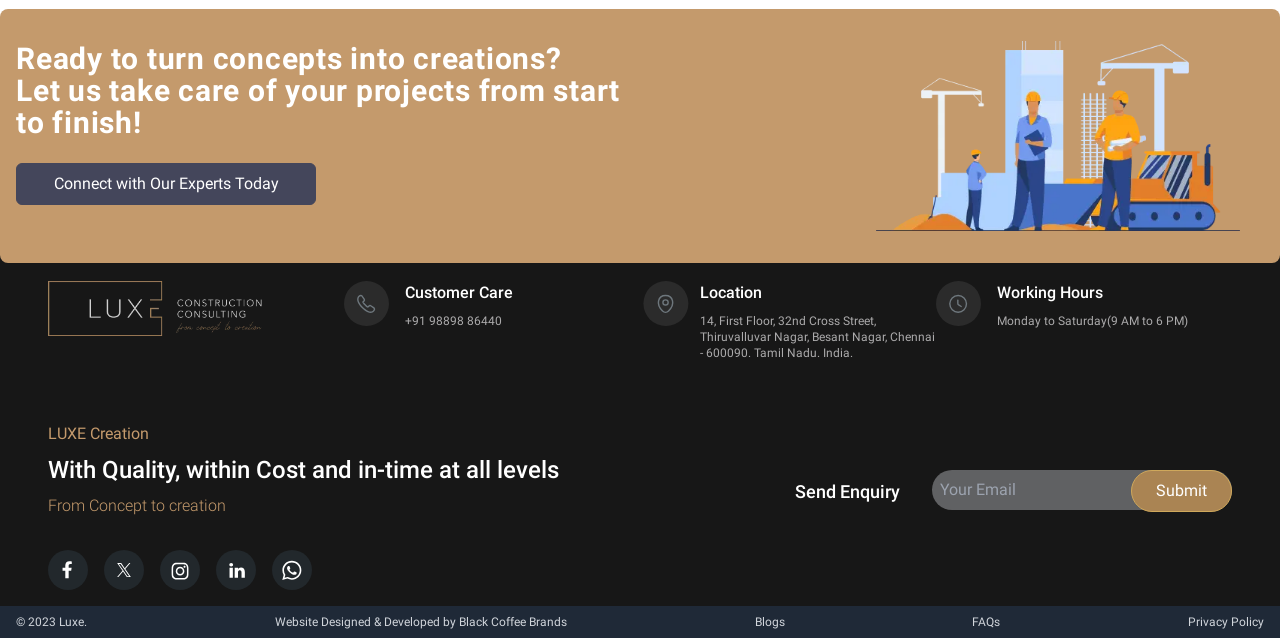For the element described, predict the bounding box coordinates as (top-left x, top-left y, bottom-right x, bottom-right y). All values should be between 0 and 1. Element description: 8. BSP Build System

None